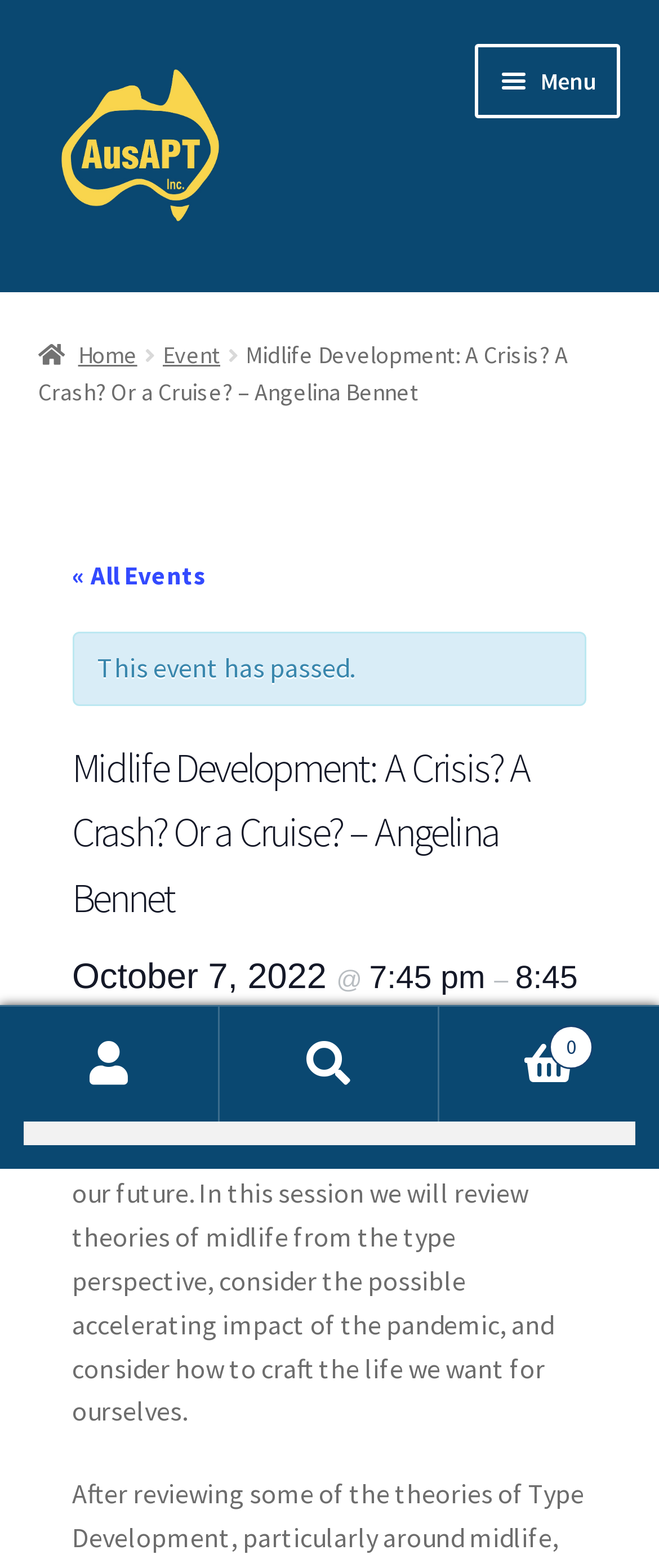Is the event still available?
Offer a detailed and full explanation in response to the question.

I found the StaticText element with the text 'This event has passed.', which indicates that the event is no longer available.